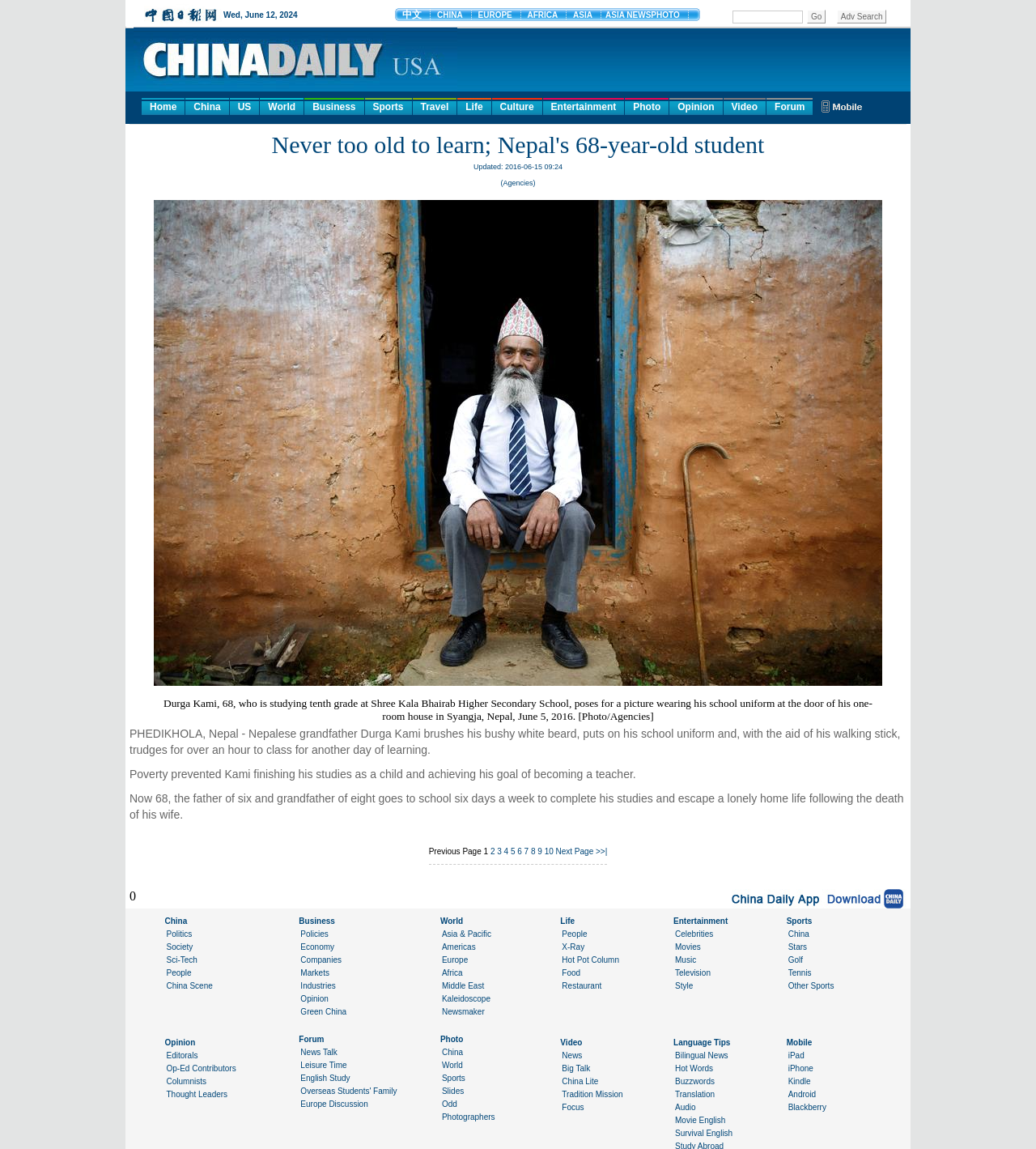Provide a brief response to the question using a single word or phrase: 
What is the purpose of Durga Kami going to school?

to complete his studies